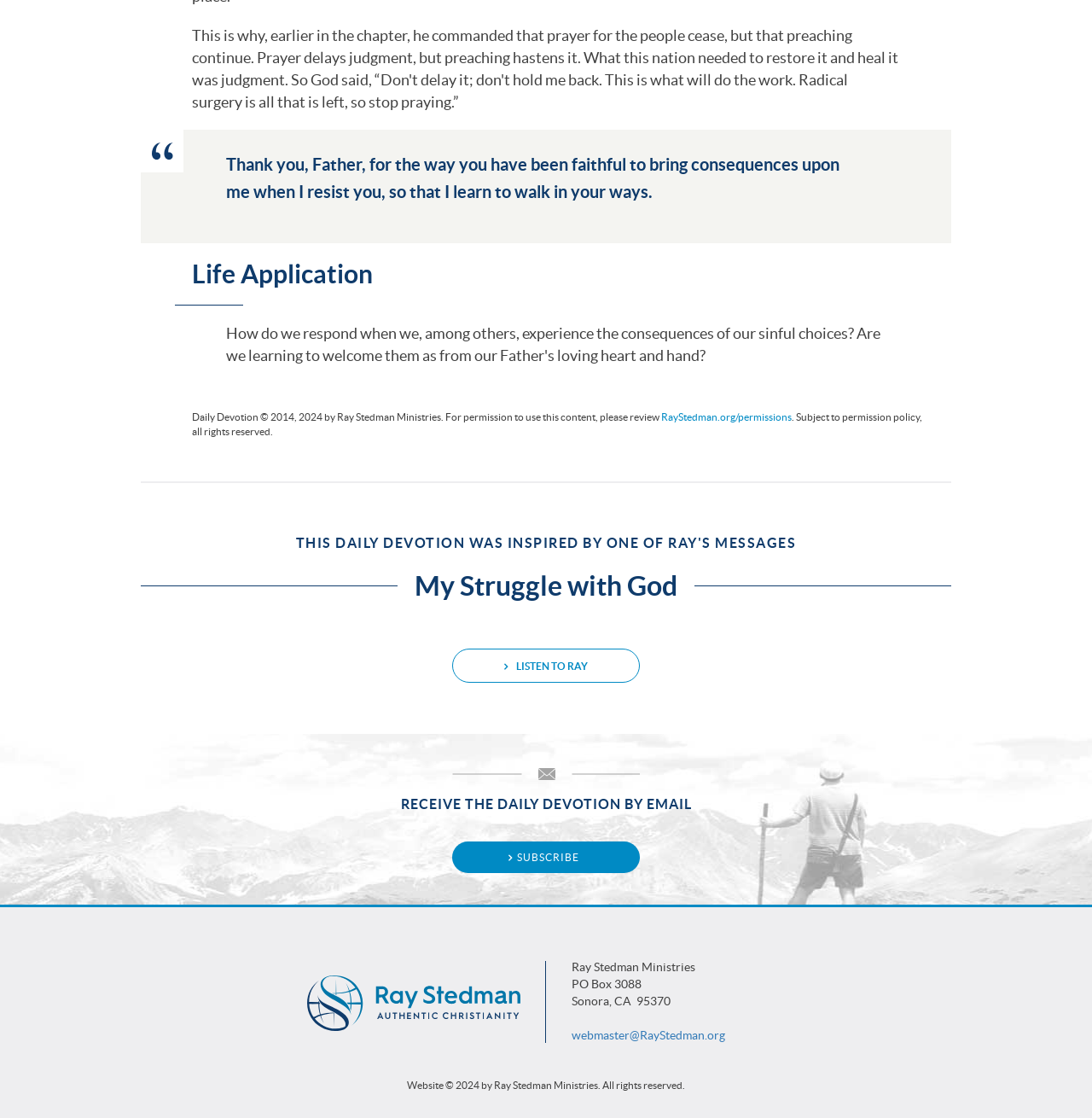Locate the bounding box of the UI element described in the following text: "webmaster@RayStedman.org".

[0.523, 0.92, 0.664, 0.932]